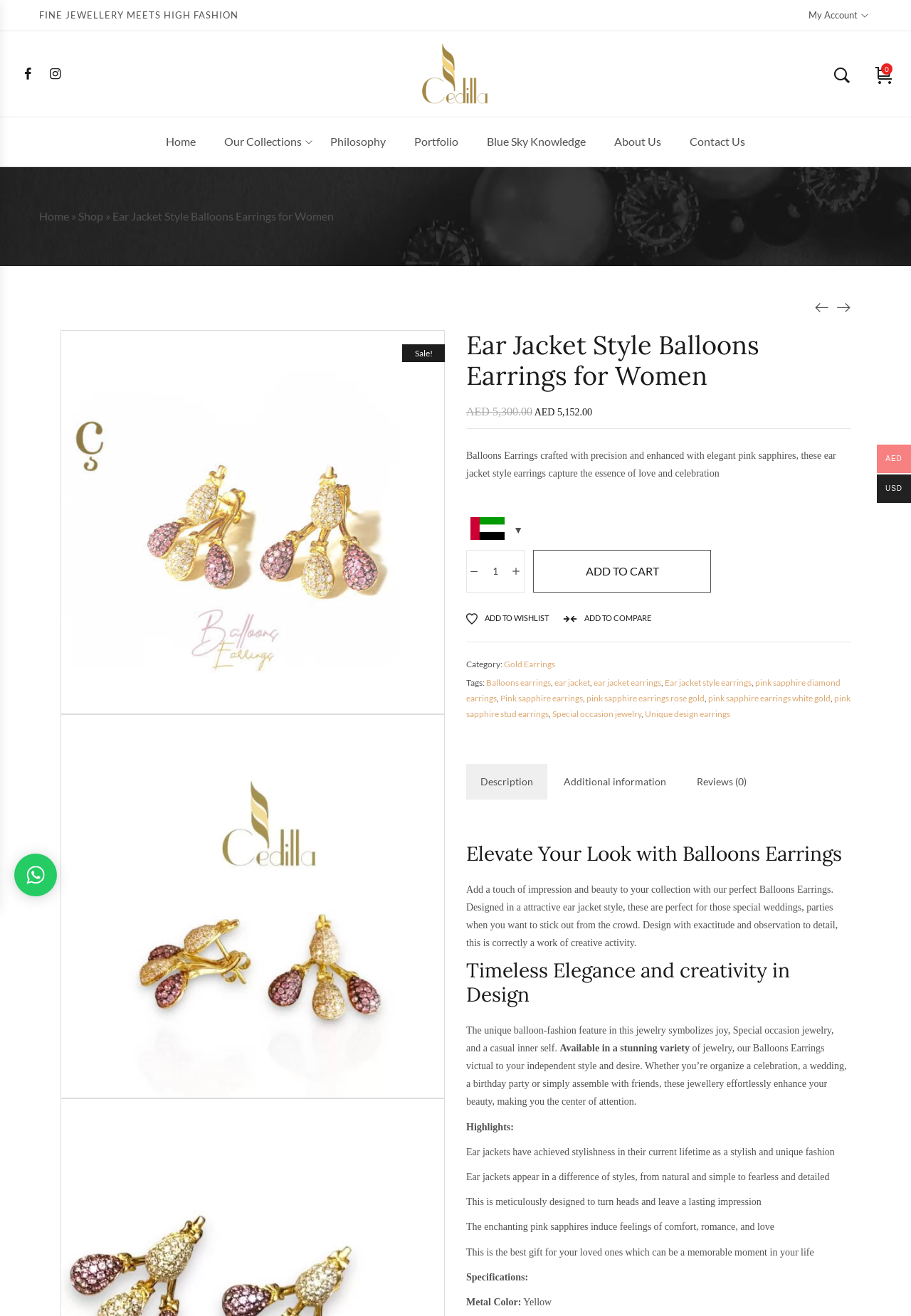Describe all visible elements and their arrangement on the webpage.

This webpage is about a specific product, Balloons Earrings, which are crafted with precision and enhanced with elegant pink sapphires. The earrings are designed in an ear jacket style, capturing the essence of love and celebration. 

At the top of the page, there is a header section with links to "Home", "Our Collections", "Philosophy", "Portfolio", "Blue Sky Knowledge", "About Us", and "Contact Us". Below this, there is a navigation menu with links to "Home", "Shop", and "Ear Jacket Style Balloons Earrings for Women". 

The main content of the page is divided into sections. The first section displays a heading "Ear Jacket Style Balloons Earrings for Women" and a "Sale!" label. Below this, there are two images of the earrings, one above the other. 

The next section provides product details, including the price, "AED 5,152.00", and a currency selection option. There is also a "Product quantity" spin button and an "ADD TO CART" button. Additionally, there are links to "ADD TO WISHLIST" and "ADD TO COMPARE". 

The following section displays category and tag information, including "Gold Earrings", "Balloons earrings", "ear jacket", "ear jacket earrings", and "pink sapphire diamond earrings". 

Below this, there is a tab list with three tabs: "Description", "Additional information", and "Reviews (0)". The "Description" tab is currently selected and displays a detailed product description, highlighting the features and benefits of the earrings. The description is divided into sections, including "Elevate Your Look with Balloons Earrings", "Timeless Elegance and creativity in Design", and "Highlights:". 

Throughout the page, there are several images, including the earrings, a logo, and some icons. The overall layout is organized and easy to navigate, with clear headings and concise text.